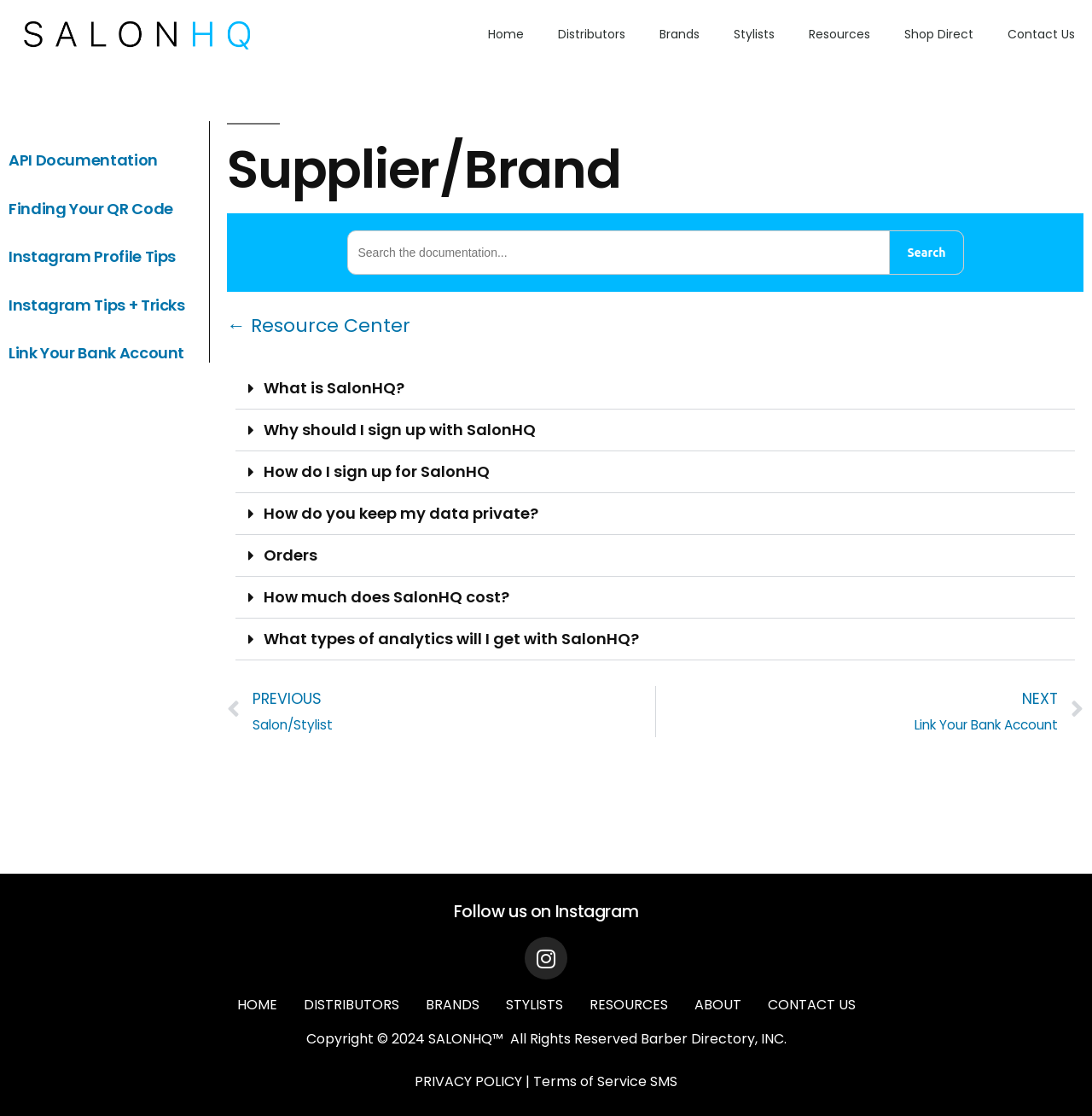Please indicate the bounding box coordinates for the clickable area to complete the following task: "Learn about API Documentation". The coordinates should be specified as four float numbers between 0 and 1, i.e., [left, top, right, bottom].

[0.008, 0.134, 0.144, 0.153]